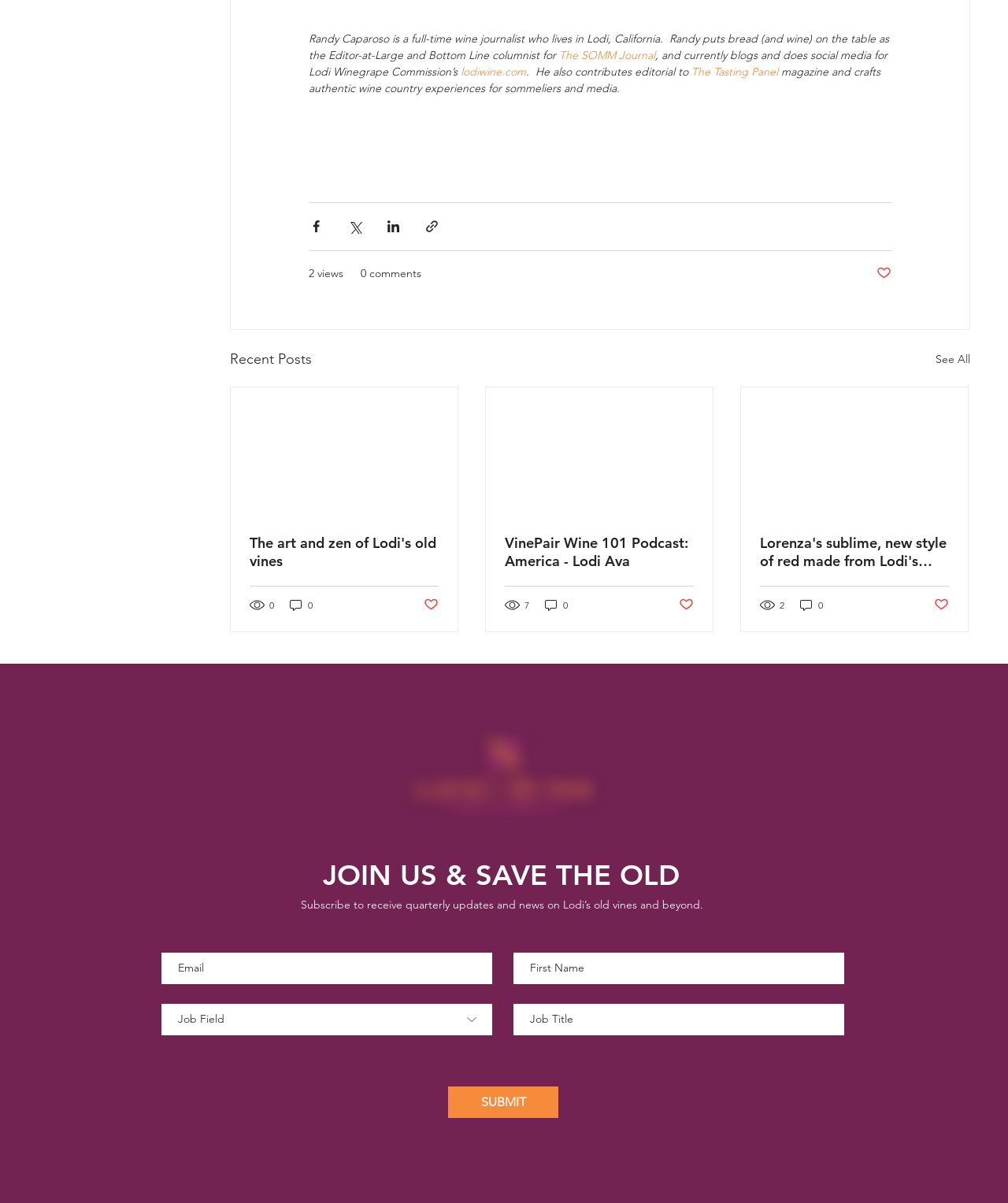Identify the bounding box coordinates of the clickable region required to complete the instruction: "Subscribe to receive quarterly updates". The coordinates should be given as four float numbers within the range of 0 and 1, i.e., [left, top, right, bottom].

[0.445, 0.903, 0.554, 0.929]